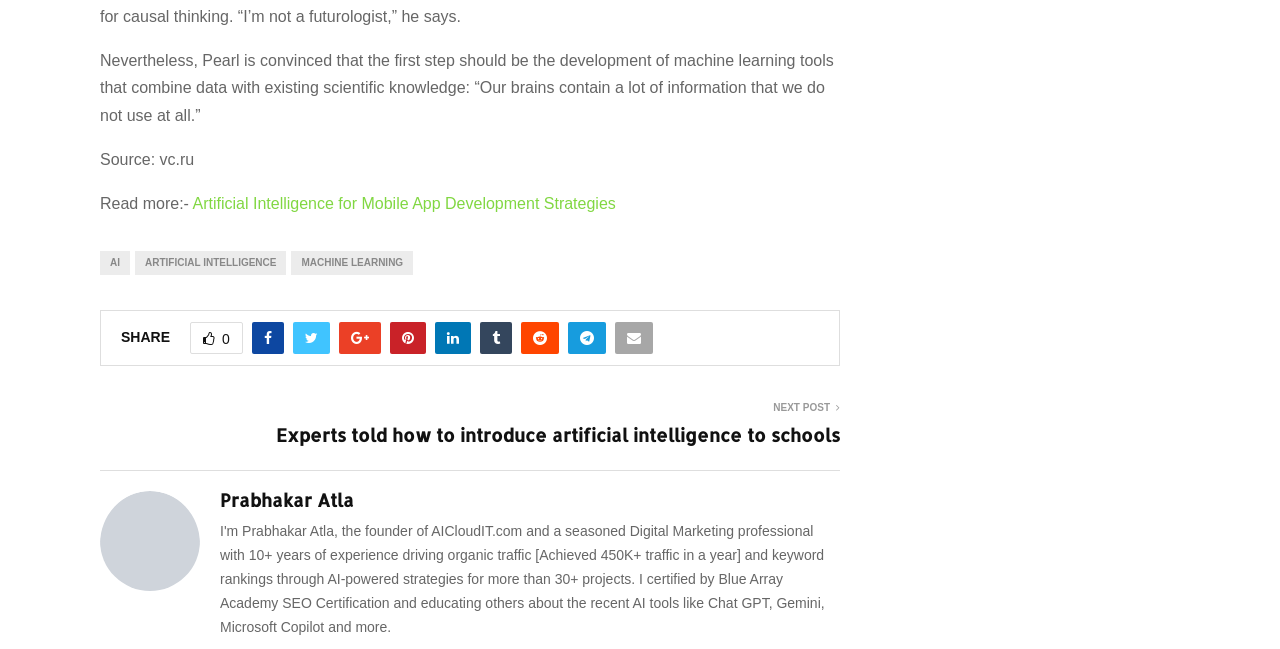Please determine the bounding box coordinates for the element that should be clicked to follow these instructions: "Share the article".

[0.095, 0.507, 0.133, 0.531]